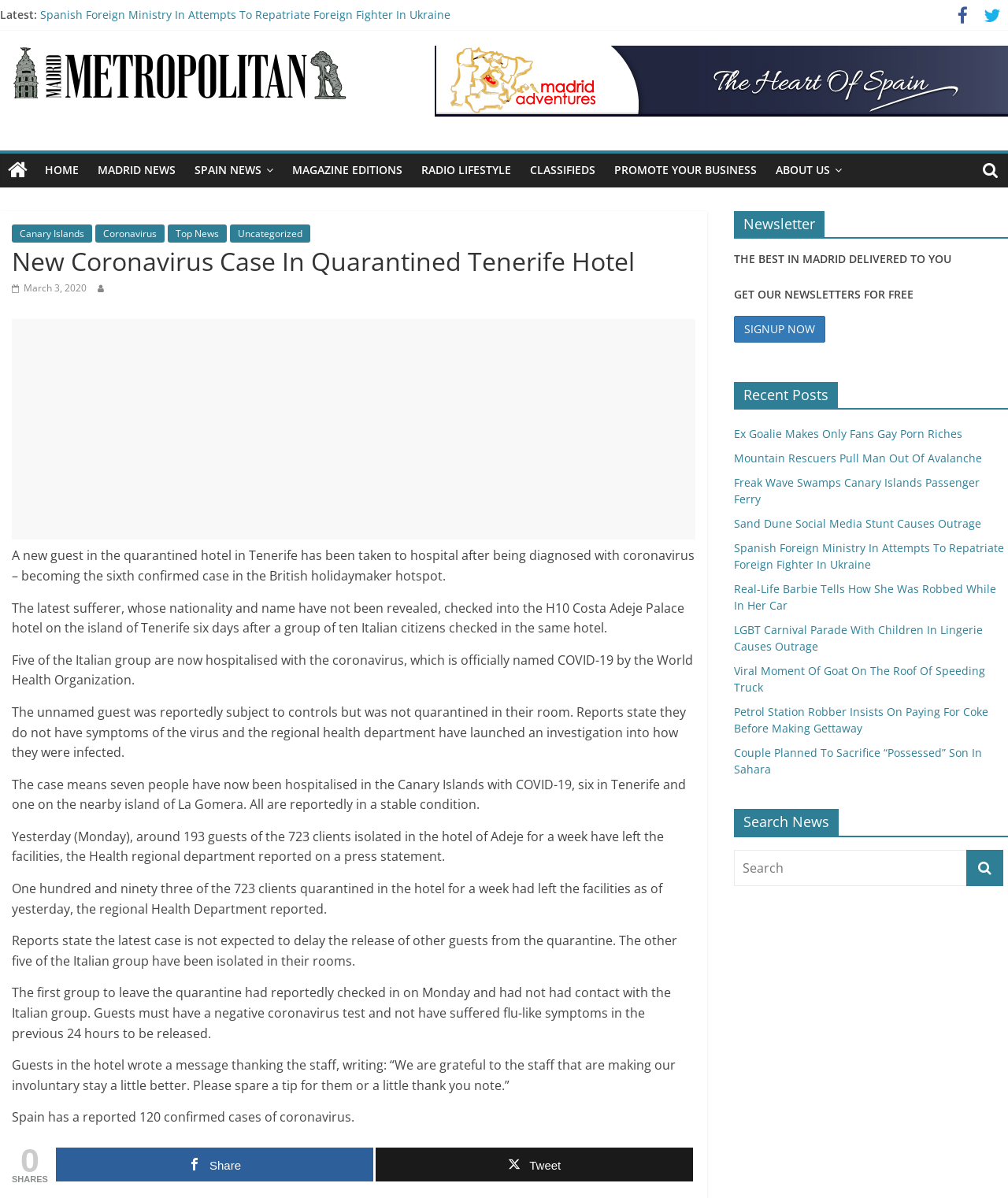Determine the bounding box coordinates of the region that needs to be clicked to achieve the task: "Click on the 'HOME' link".

[0.035, 0.128, 0.088, 0.156]